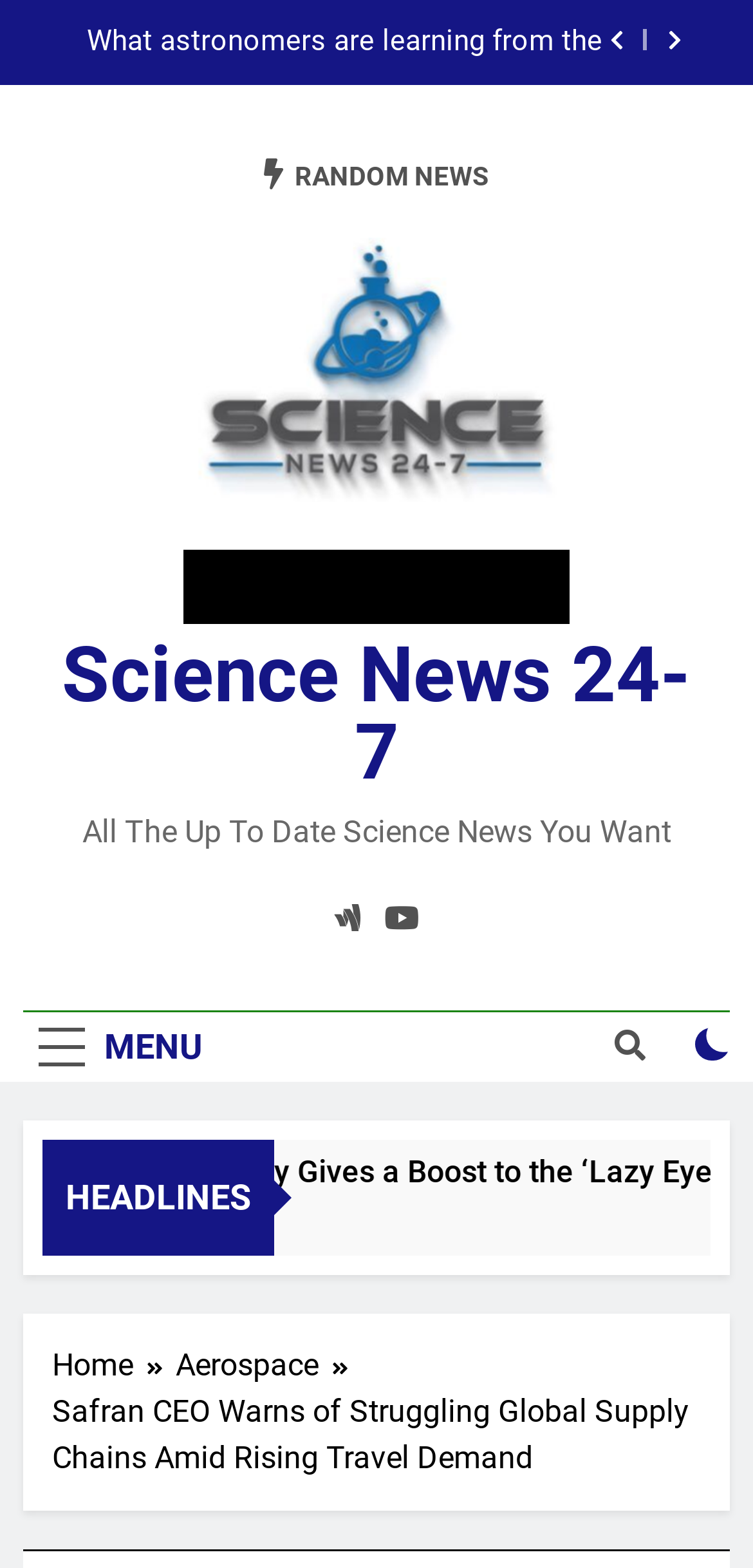Respond to the following question with a brief word or phrase:
What is the name of the news website?

Science News 24-7